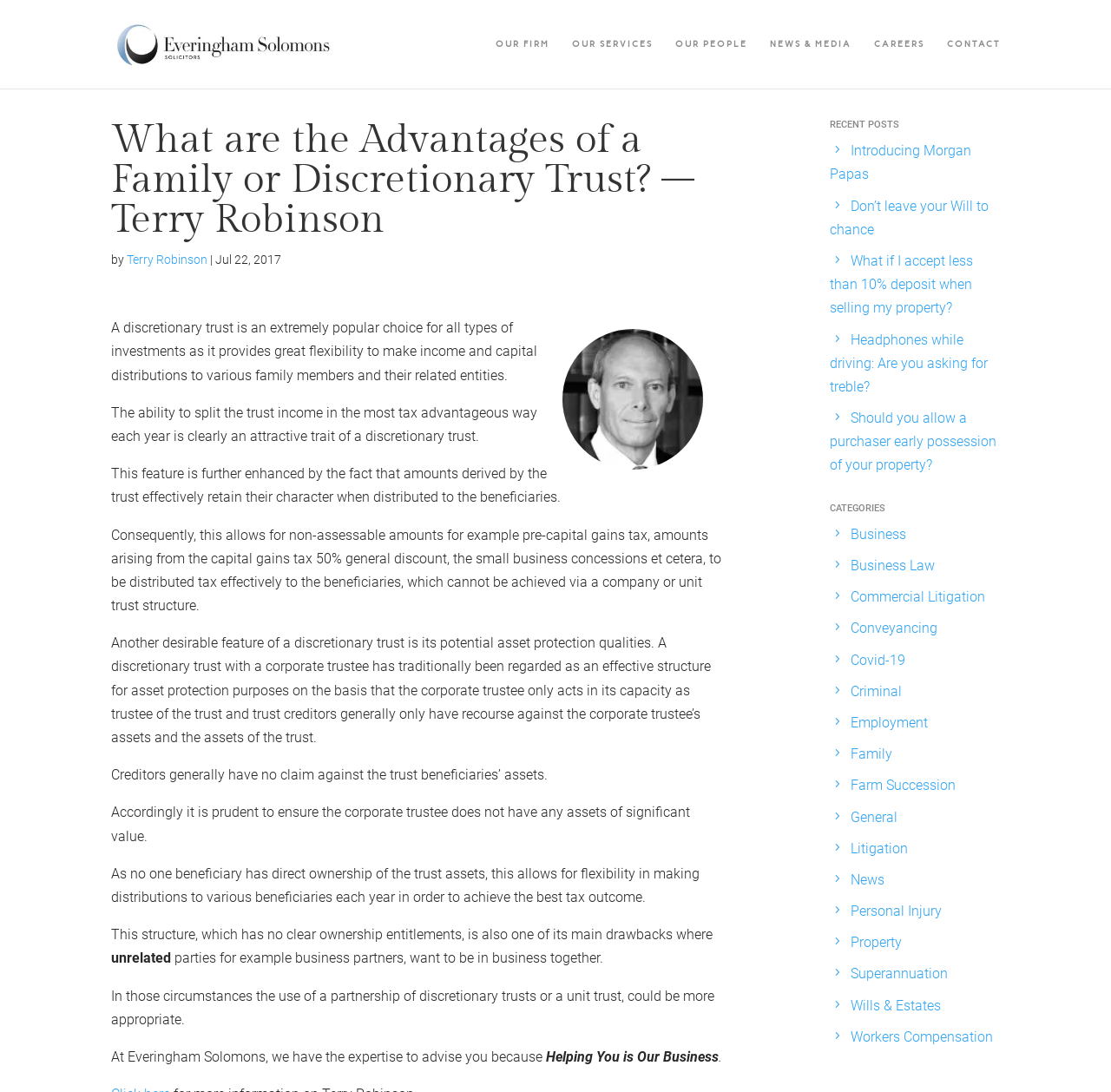Provide your answer in a single word or phrase: 
What is the last category listed?

Workers Compensation